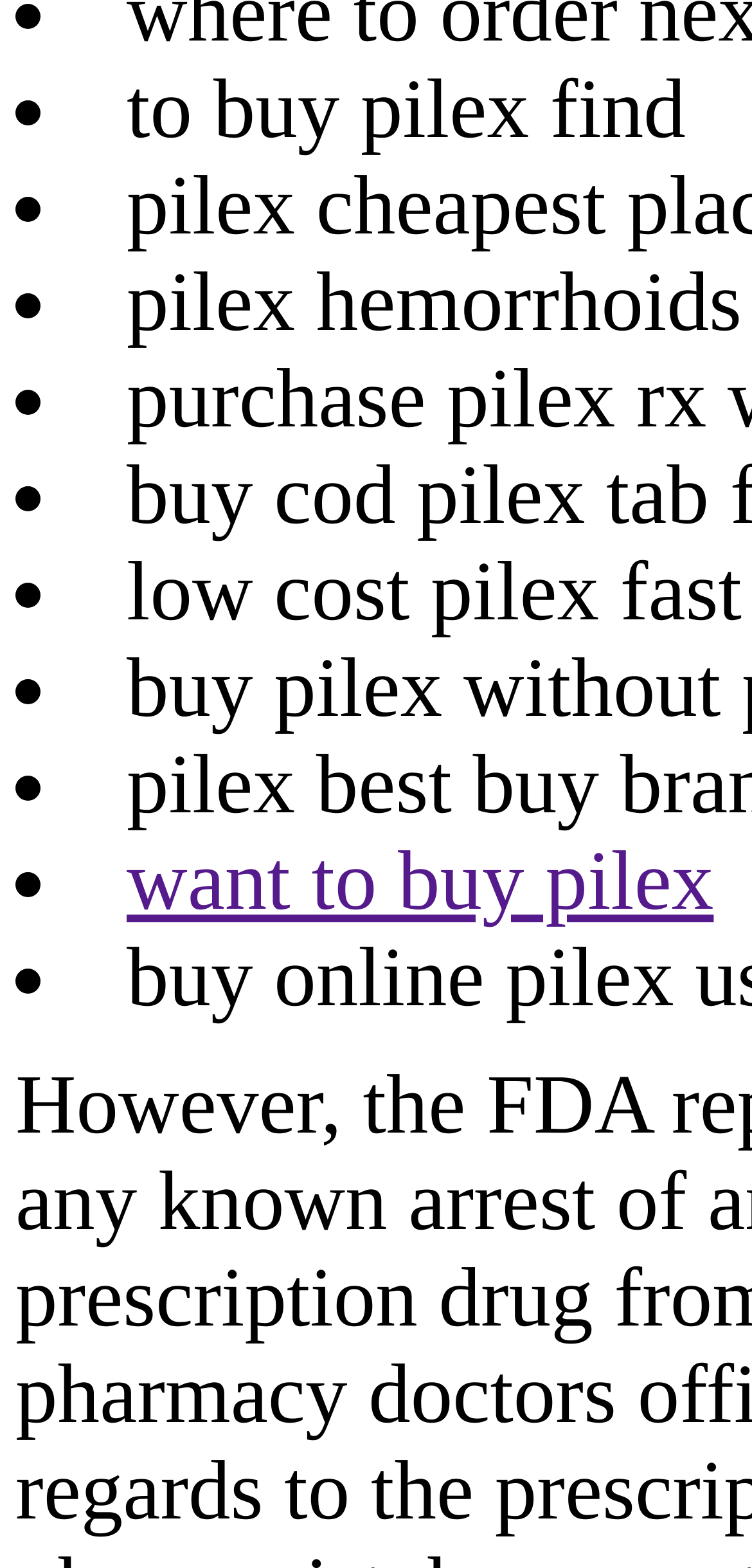Review the image closely and give a comprehensive answer to the question: Are all list markers at the same vertical position?

By comparing the y1 and y2 coordinates of each list marker, I can see that they have different vertical positions, indicating that they are not aligned vertically.